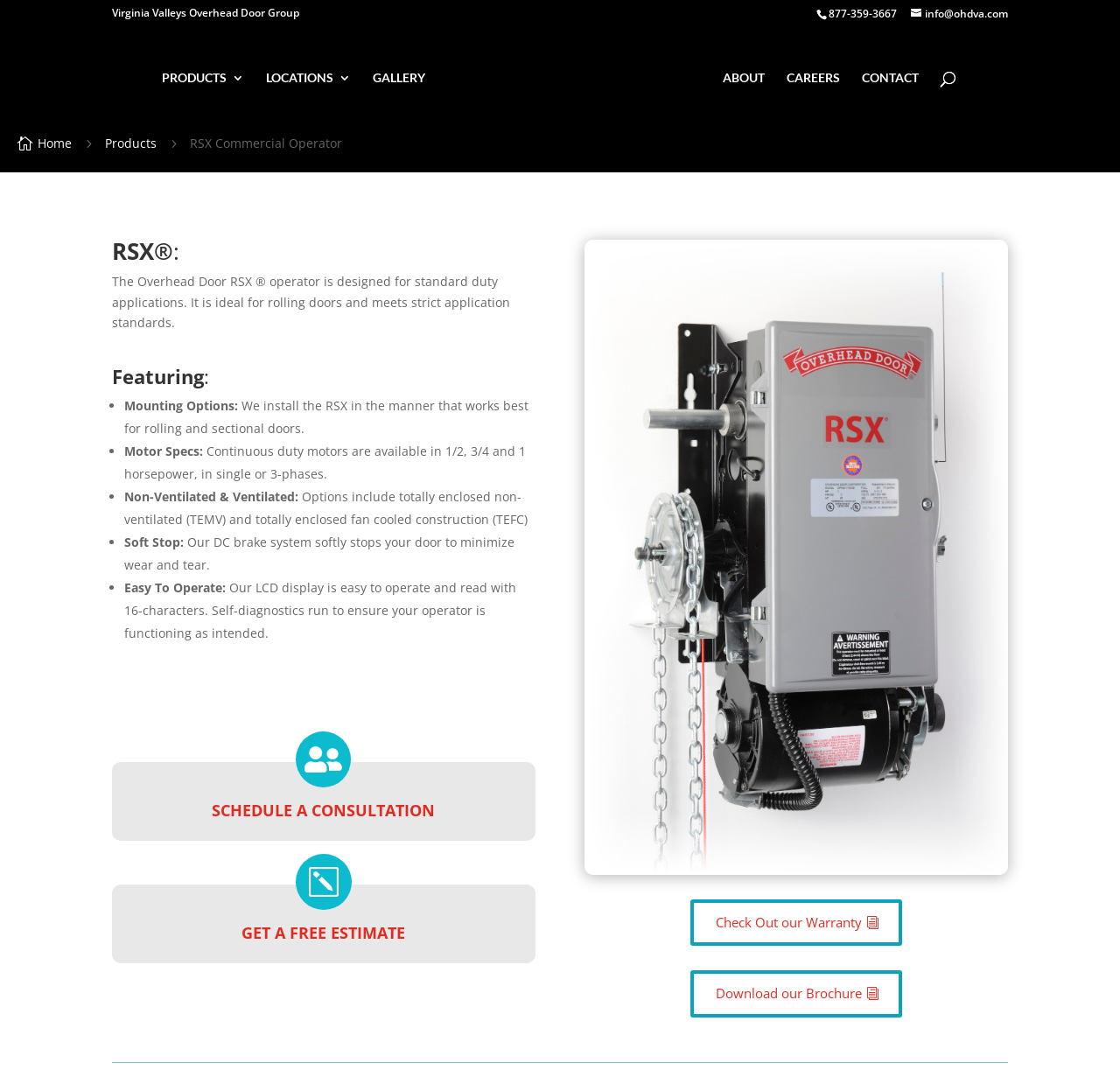Analyze the image and provide a detailed answer to the question: How many horsepower options are available for the RSX operator?

I found the information about the horsepower options by reading the text under the 'Featuring:' heading, where it mentions that continuous duty motors are available in 1/2, 3/4, and 1 horsepower.